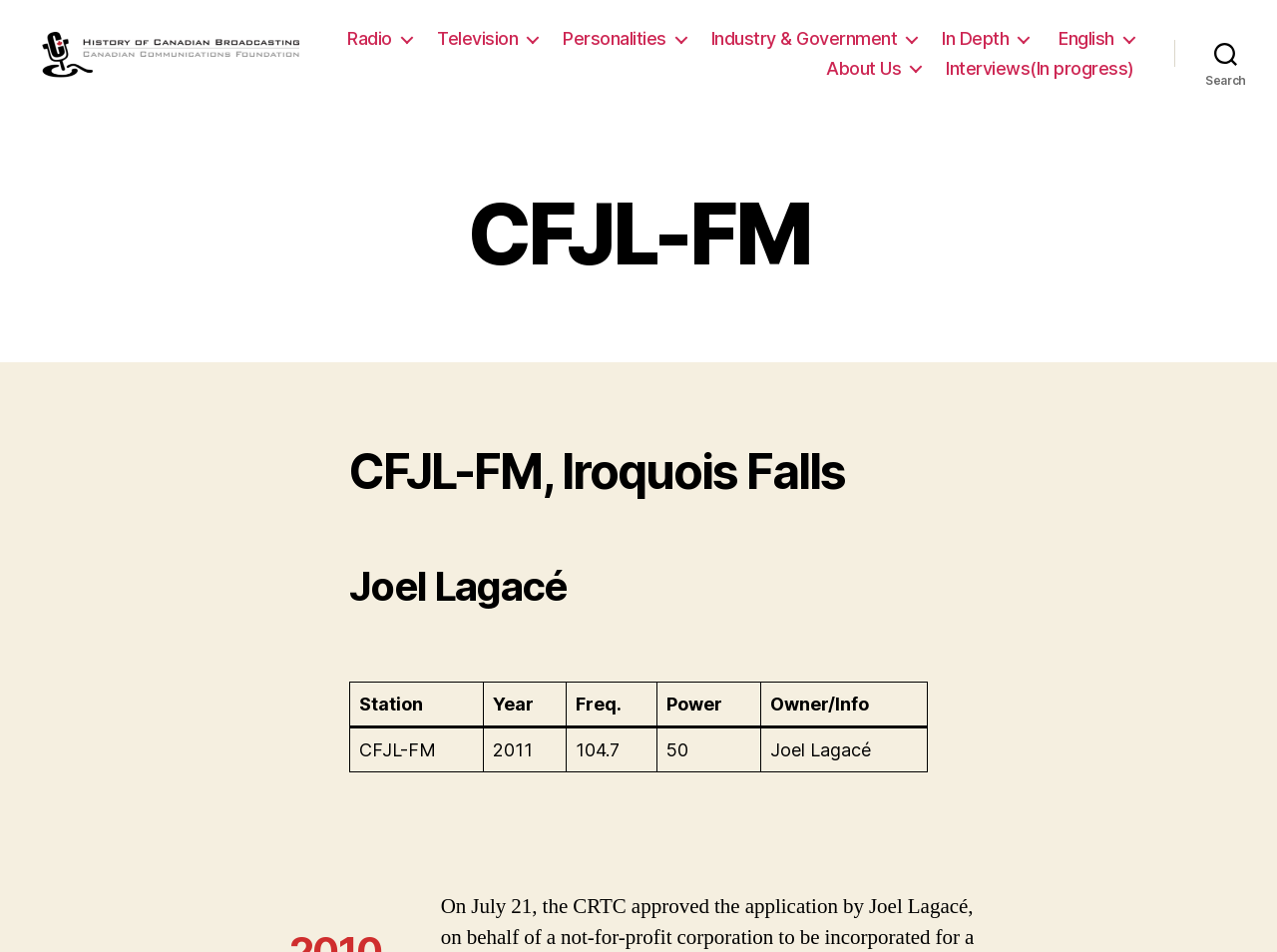Highlight the bounding box coordinates of the element you need to click to perform the following instruction: "Learn about Voluntary Disclosure."

None